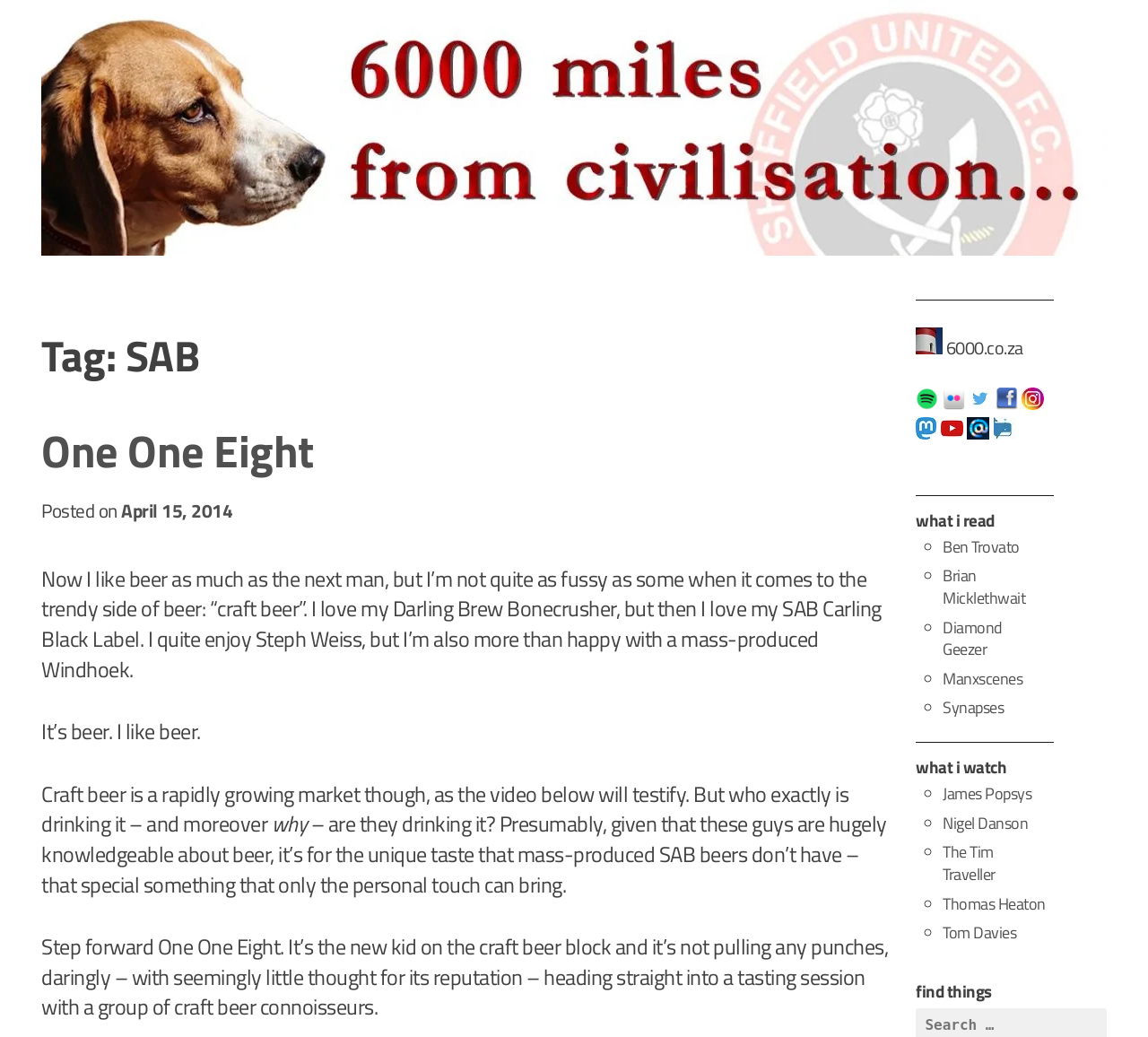Explain the webpage in detail, including its primary components.

The webpage appears to be a personal blog or website, with a focus on the author's thoughts and opinions on various topics. At the top of the page, there is a header section with a link and a heading that reads "Tag: SAB". Below this, there is a subheading that reads "One One Eight", accompanied by a link and a timestamp indicating that the post was published on April 15, 2014.

The main content of the page is a lengthy article or blog post that discusses the author's views on craft beer and their experience with a specific brand called One One Eight. The text is divided into several paragraphs, with the author sharing their thoughts on the beer industry and their personal preferences.

To the right of the main content, there is a sidebar section that contains several links to social media platforms, including Spotify, Flickr, and Bluesky. There are also several links to other websites or blogs, organized under headings such as "what i read" and "what i watch". These links are accompanied by list markers and appear to be a collection of the author's favorite or recommended websites.

At the bottom of the page, there is a search box with a label that reads "Search for:". This suggests that the website may have a larger collection of content that can be searched and accessed by users.

Overall, the webpage has a simple and straightforward design, with a focus on presenting the author's written content and providing links to other relevant websites and resources.